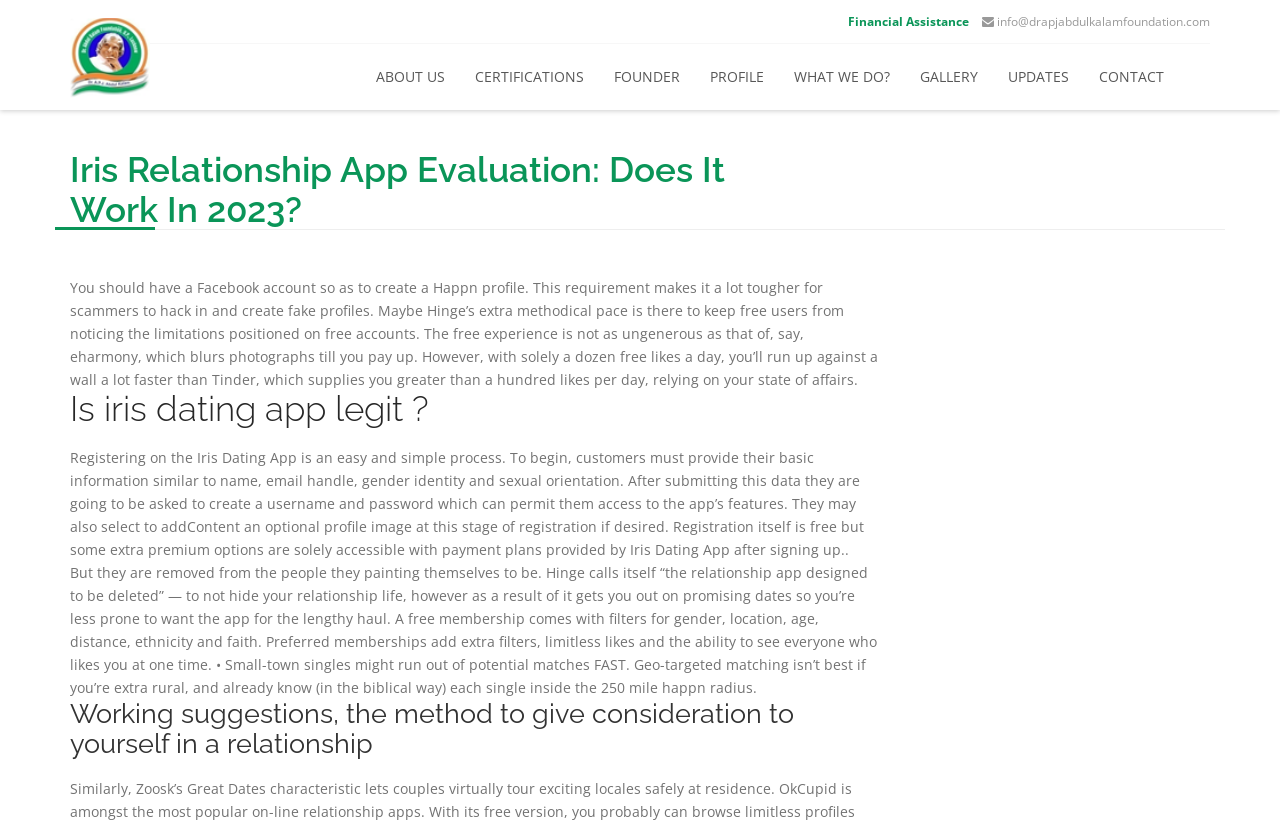What information is required for registration? Please answer the question using a single word or phrase based on the image.

Basic information